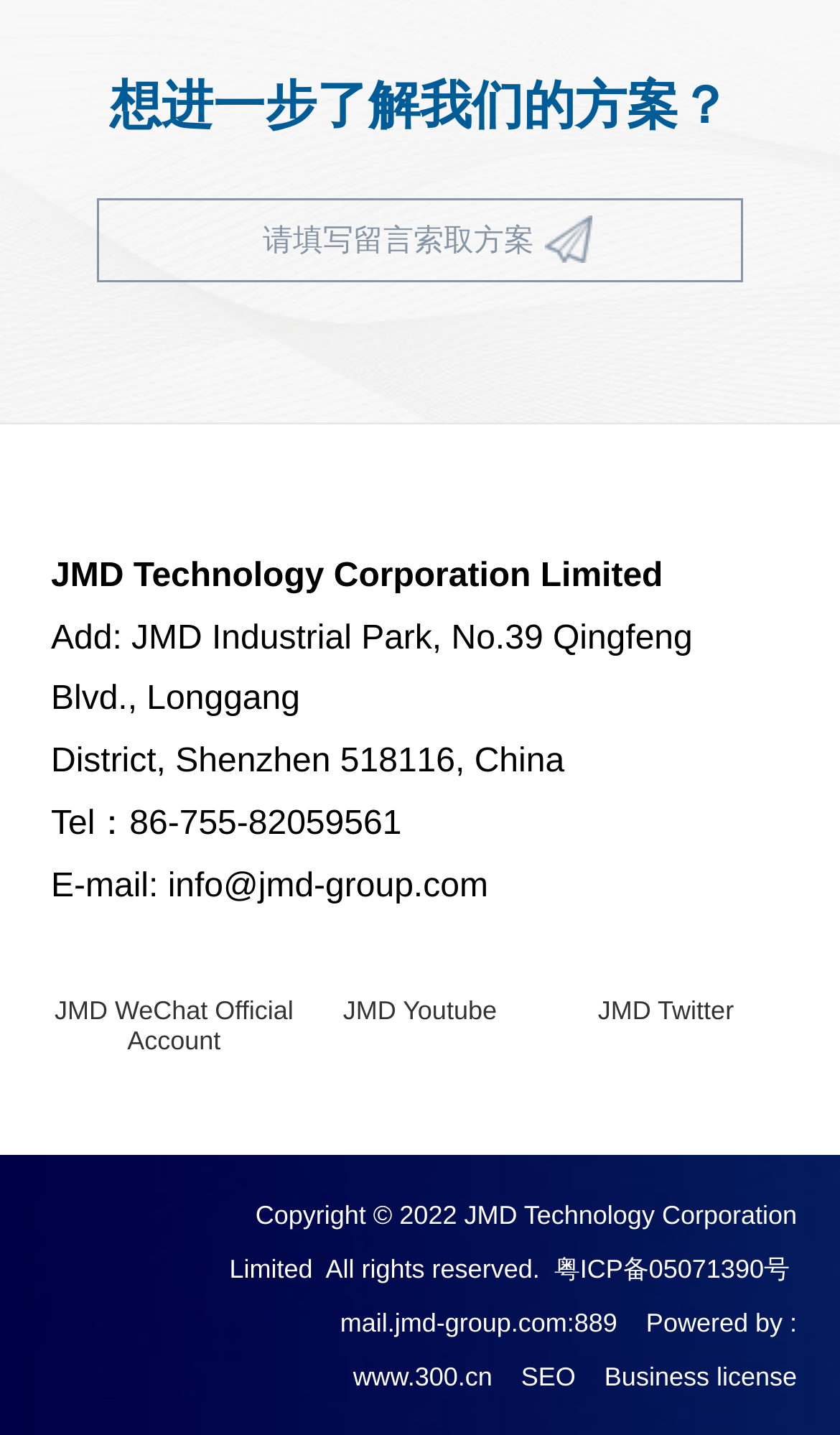Please pinpoint the bounding box coordinates for the region I should click to adhere to this instruction: "Get in touch via phone".

[0.154, 0.562, 0.478, 0.587]